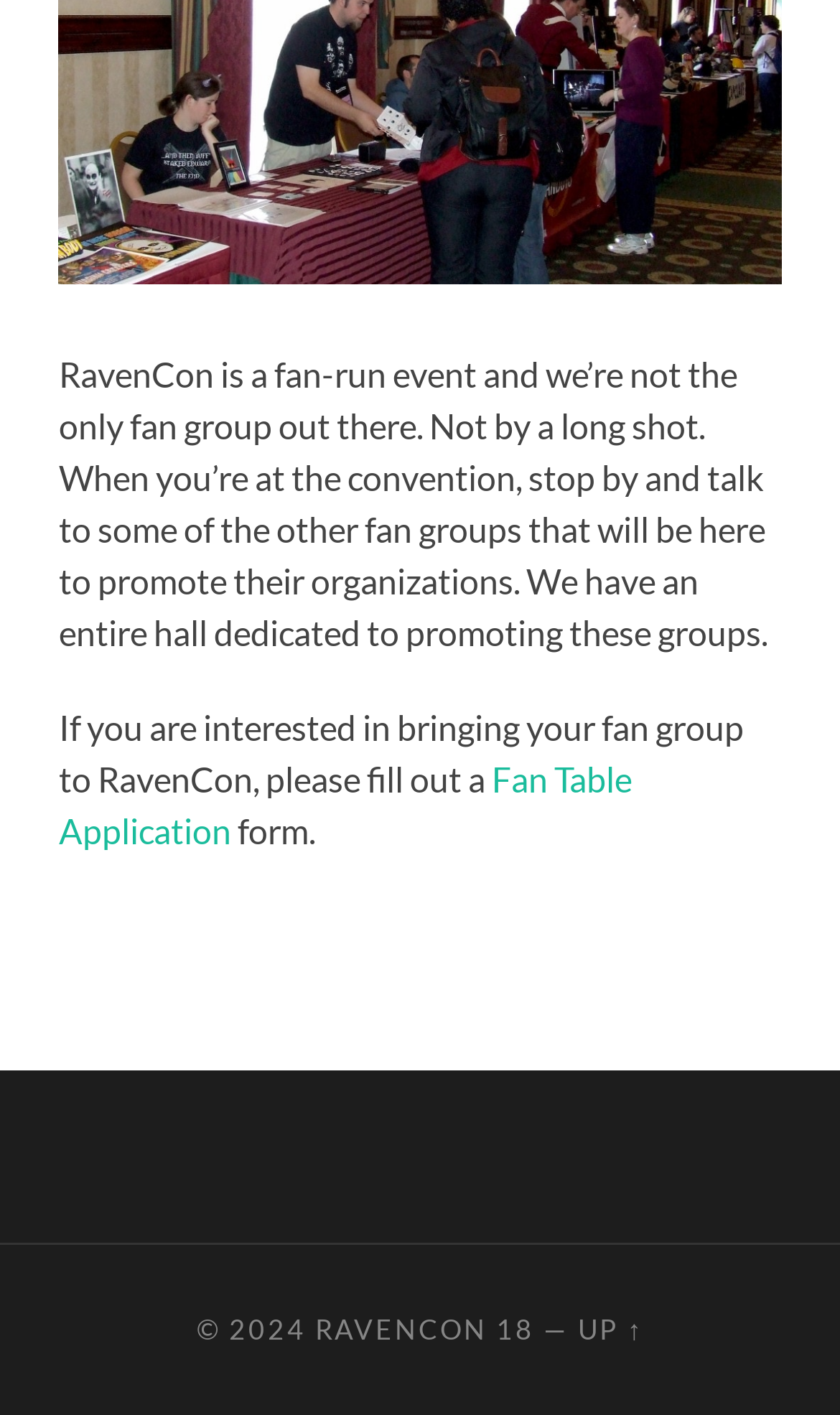Using the provided element description "Fan Table Application", determine the bounding box coordinates of the UI element.

[0.07, 0.536, 0.752, 0.601]